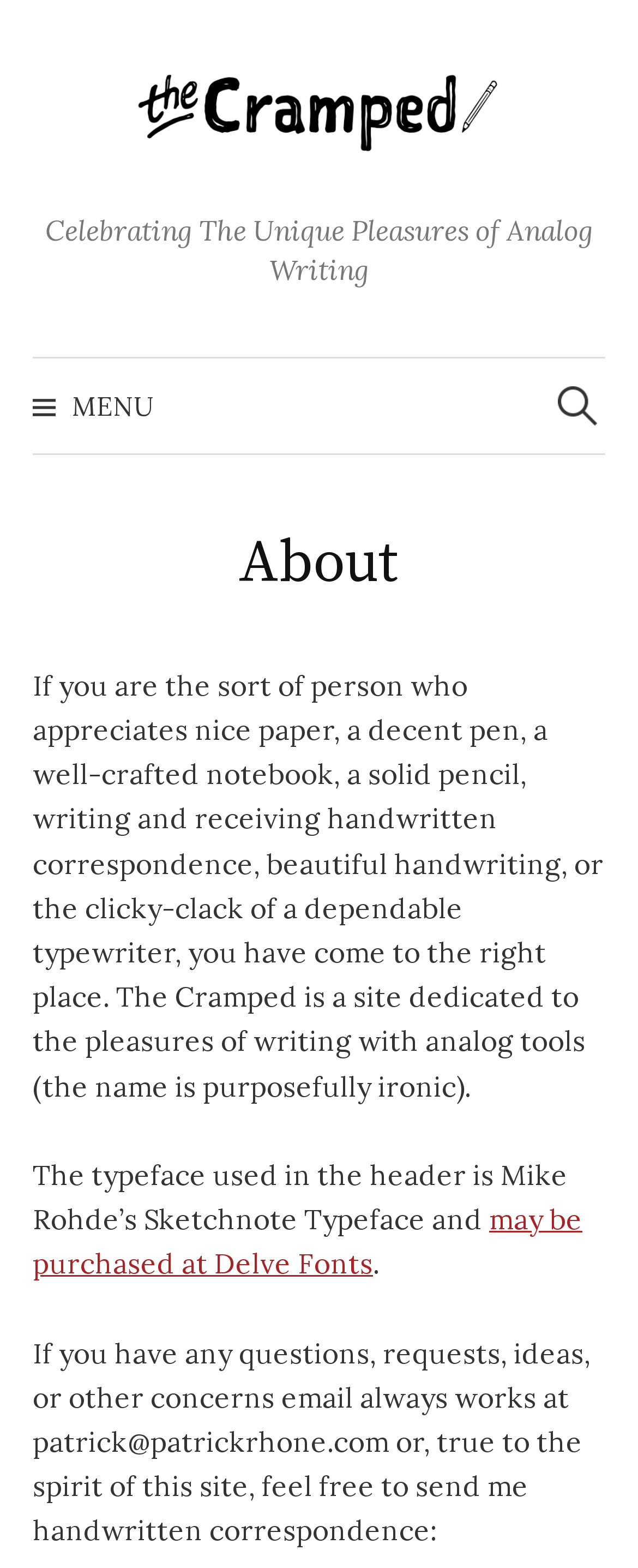Based on the visual content of the image, answer the question thoroughly: What is the name of the font vendor?

The name of the font vendor can be found in the link element 'may be purchased at Delve Fonts' which is located in the middle of the page, indicating that the Sketchnote Typeface can be purchased from Delve Fonts.